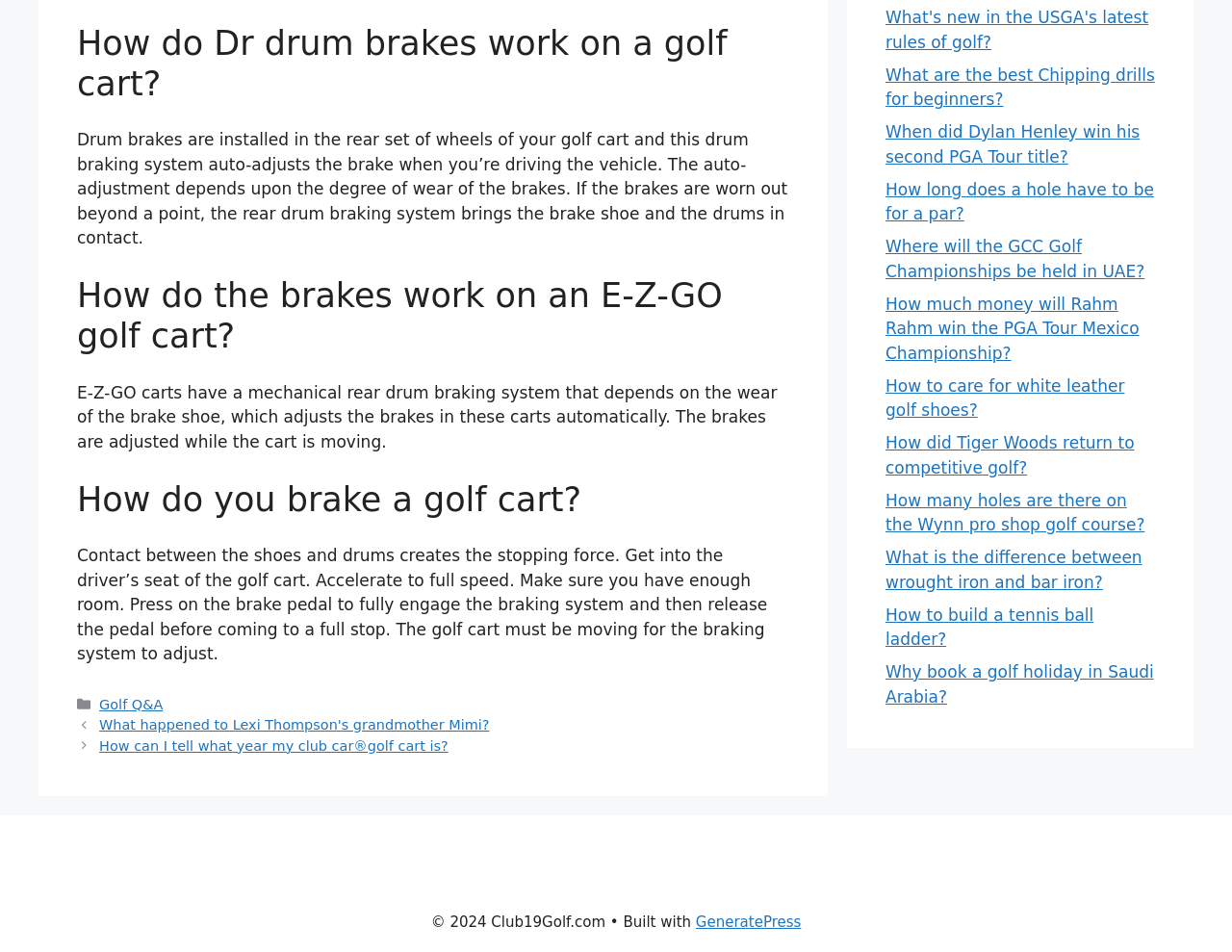Given the element description GeneratePress, specify the bounding box coordinates of the corresponding UI element in the format (top-left x, top-left y, bottom-right x, bottom-right y). All values must be between 0 and 1.

[0.565, 0.959, 0.65, 0.977]